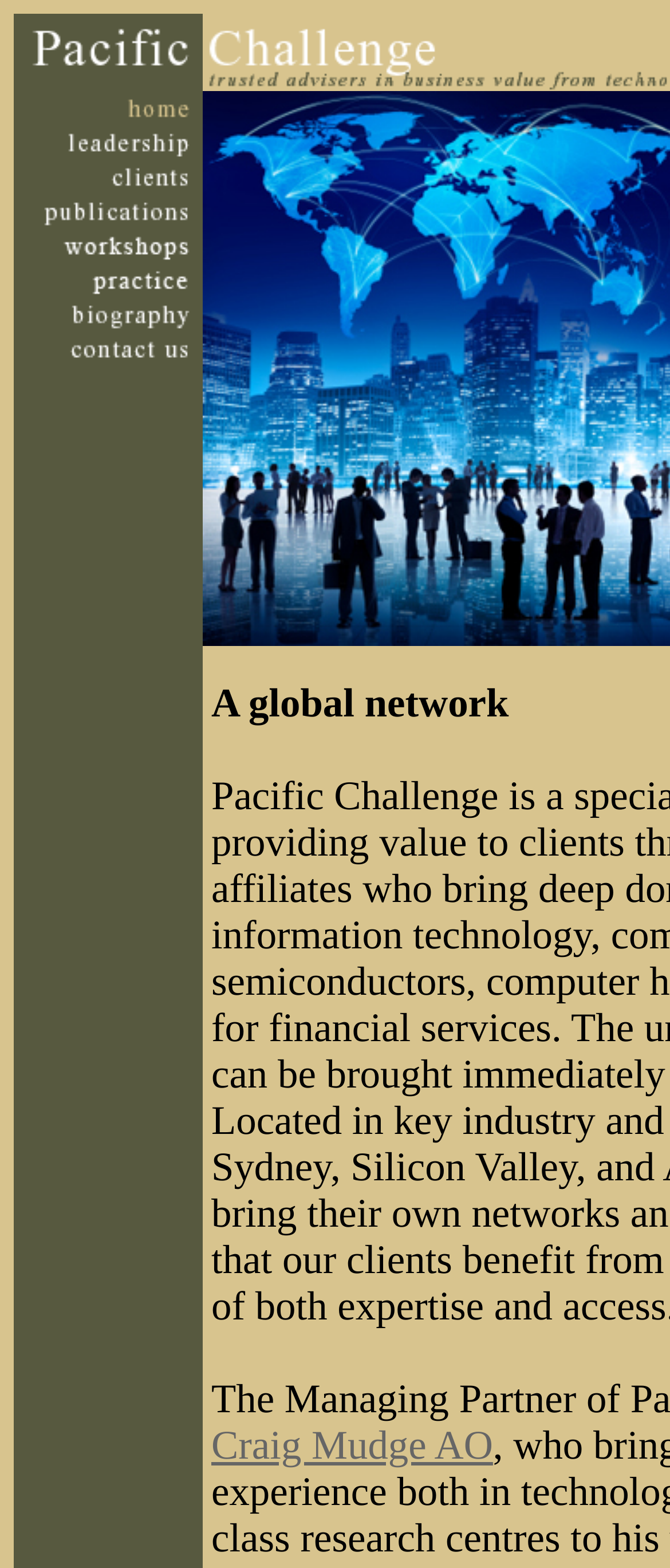Describe all visible elements and their arrangement on the webpage.

The webpage is titled "Pacific Challenge" and features a prominent image at the top left corner. Below the image, there is a table with multiple rows, each containing a cell with a link and an accompanying image. The links are labeled as "leadership", "clients", "publications", "workshops", "practice", "biography", and "contact us", respectively. Each link has an image to its left, and they are arranged in a vertical column, with the "leadership" link at the top and the "contact us" link at the bottom. The images and links are aligned to the left and are relatively small in size, taking up only a portion of the webpage's width.